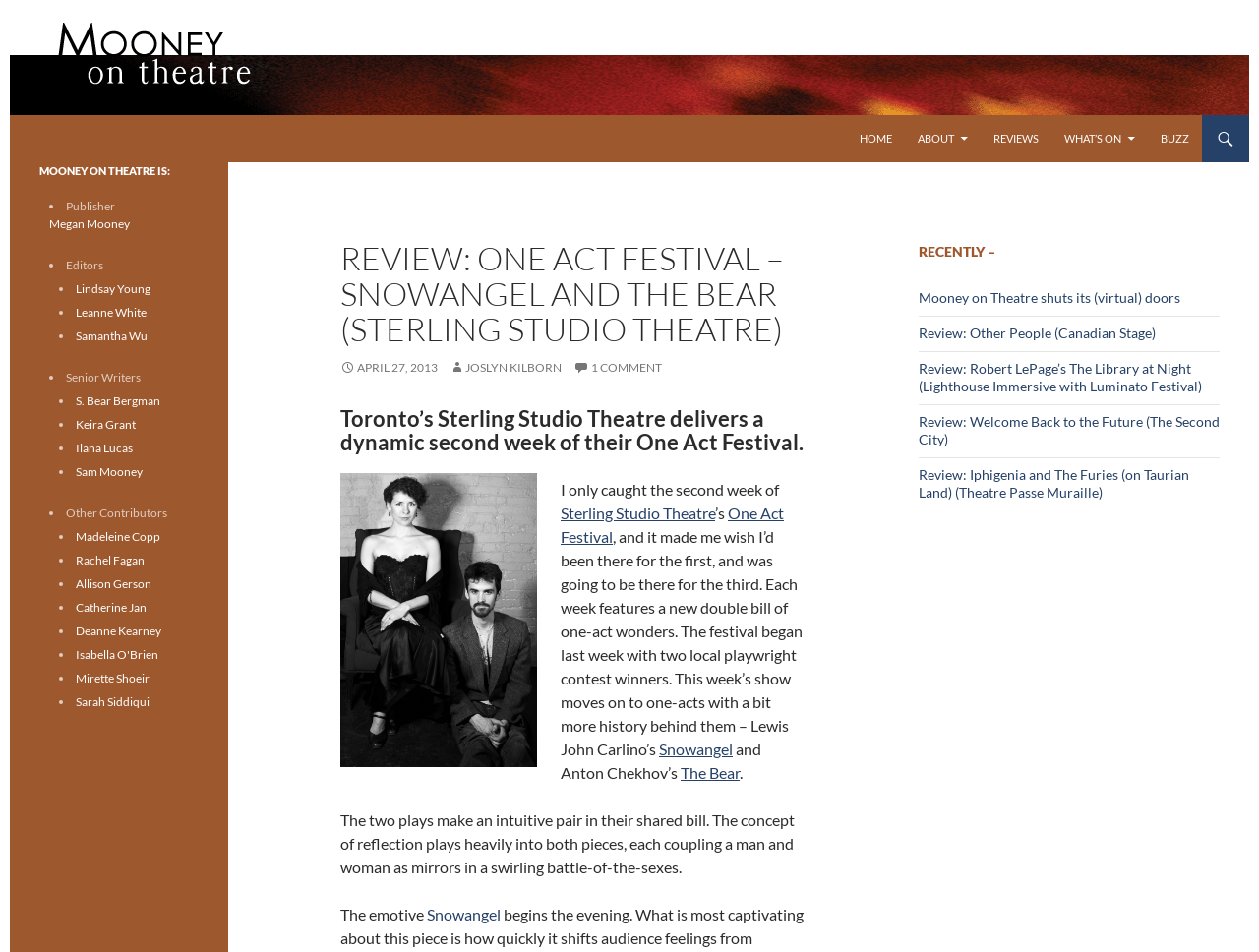Based on the element description: "alt="Mooney on Theatre logo"", identify the UI element and provide its bounding box coordinates. Use four float numbers between 0 and 1, [left, top, right, bottom].

[0.008, 0.048, 0.191, 0.068]